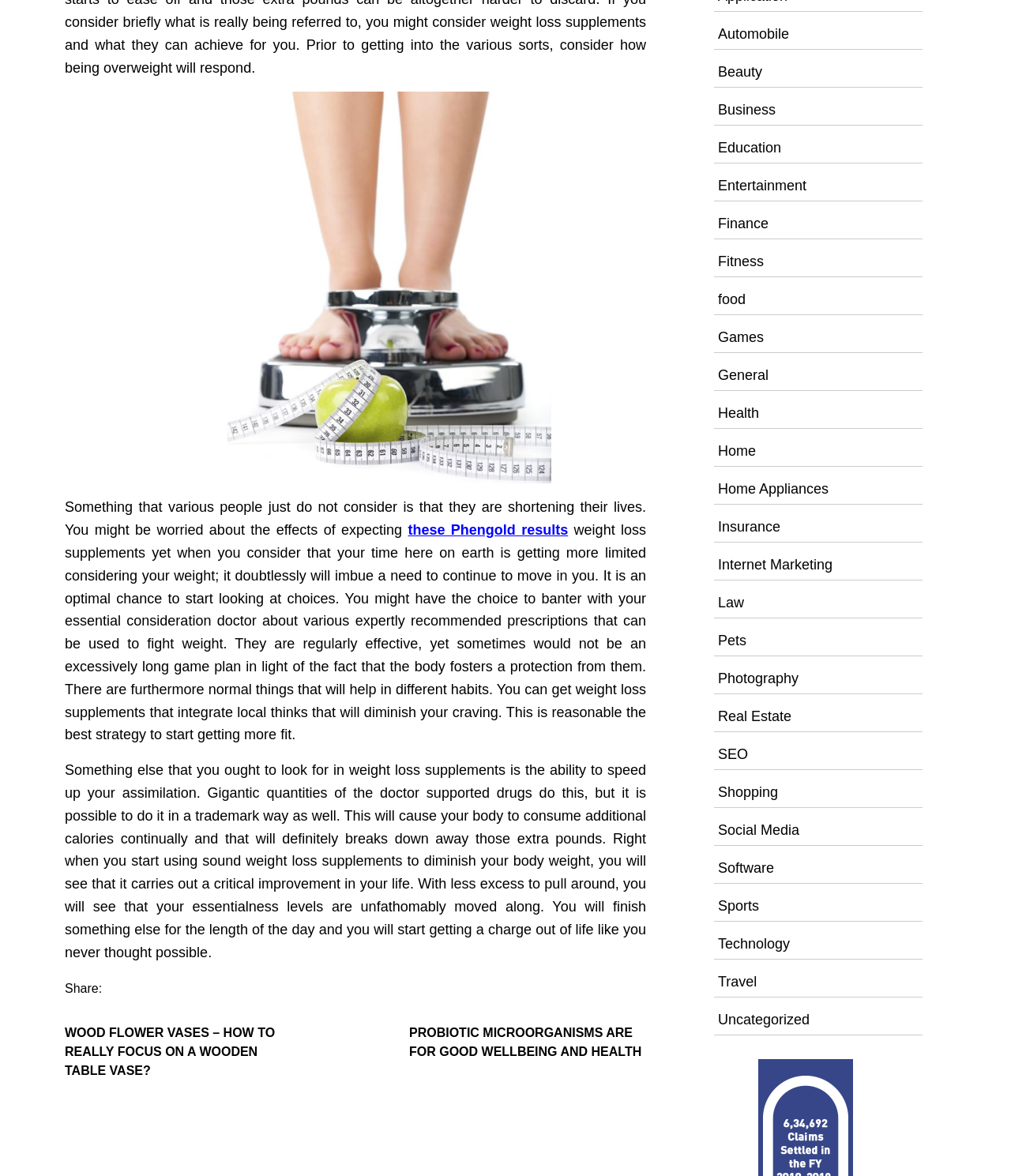Based on the element description: "these Phengold results", identify the bounding box coordinates for this UI element. The coordinates must be four float numbers between 0 and 1, listed as [left, top, right, bottom].

[0.404, 0.444, 0.562, 0.457]